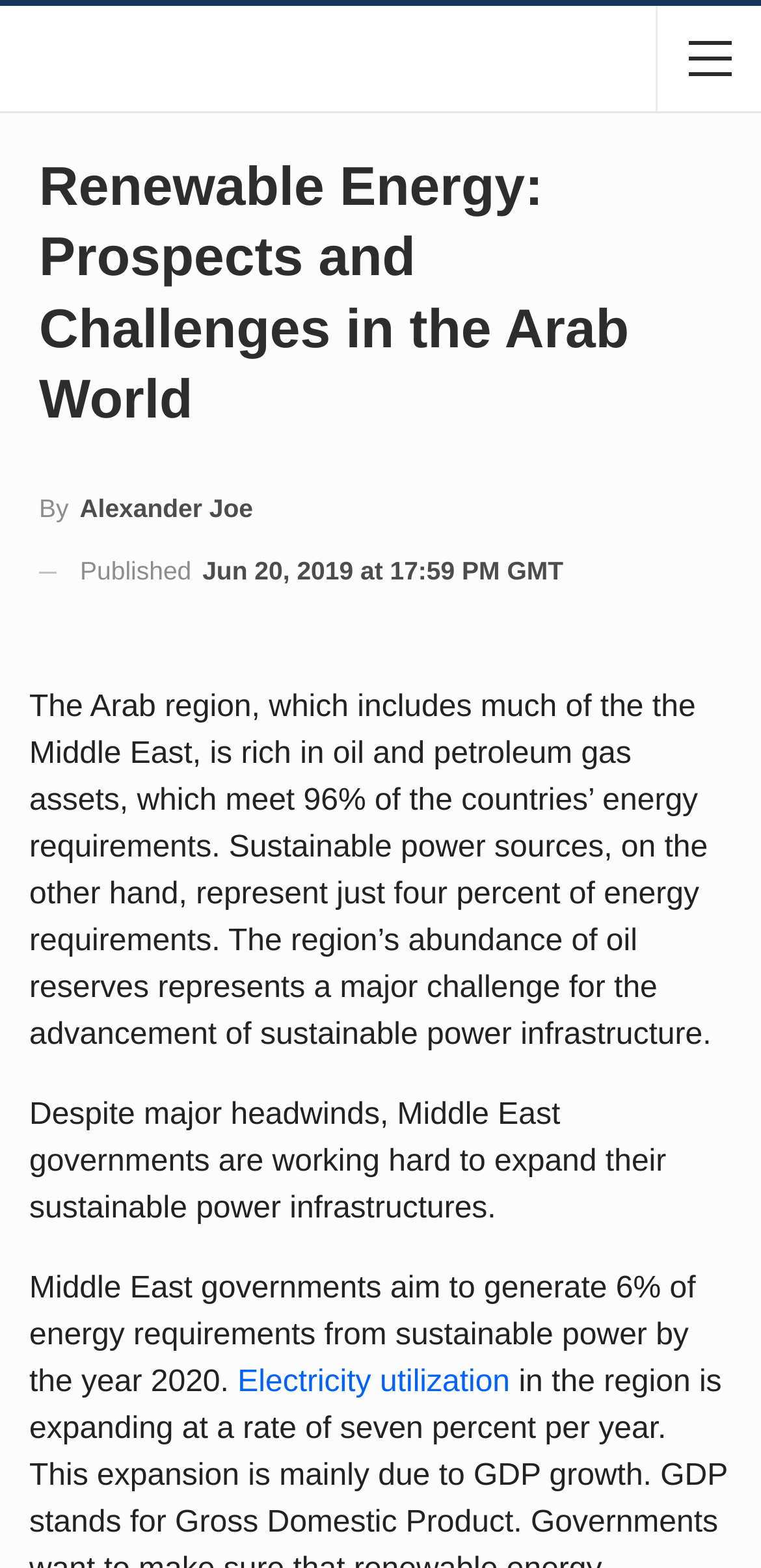Offer a detailed explanation of the webpage layout and contents.

The webpage is an article about renewable energy in the Arab world. At the top, there is a heading that reads "Renewable Energy: Prospects and Challenges in the Arab World". Below the heading, the author's name "By Alexander Joe" is displayed. Next to the author's name, the publication date "Jun 20, 2019 at 17:59 PM GMT" is shown.

The main content of the article starts below the publication date. The first paragraph explains that the Arab region is rich in oil and petroleum gas assets, which meet 96% of the countries' energy requirements, while sustainable power sources only represent 4% of energy requirements. 

Below this paragraph, there is another paragraph that states that despite the challenges, Middle East governments are working to expand their sustainable power infrastructures. 

The next paragraph mentions that Middle East governments aim to generate 6% of energy requirements from sustainable power by the year 2020. There is a link to "Electricity utilization" at the end of this paragraph, which is positioned to the right of the text.